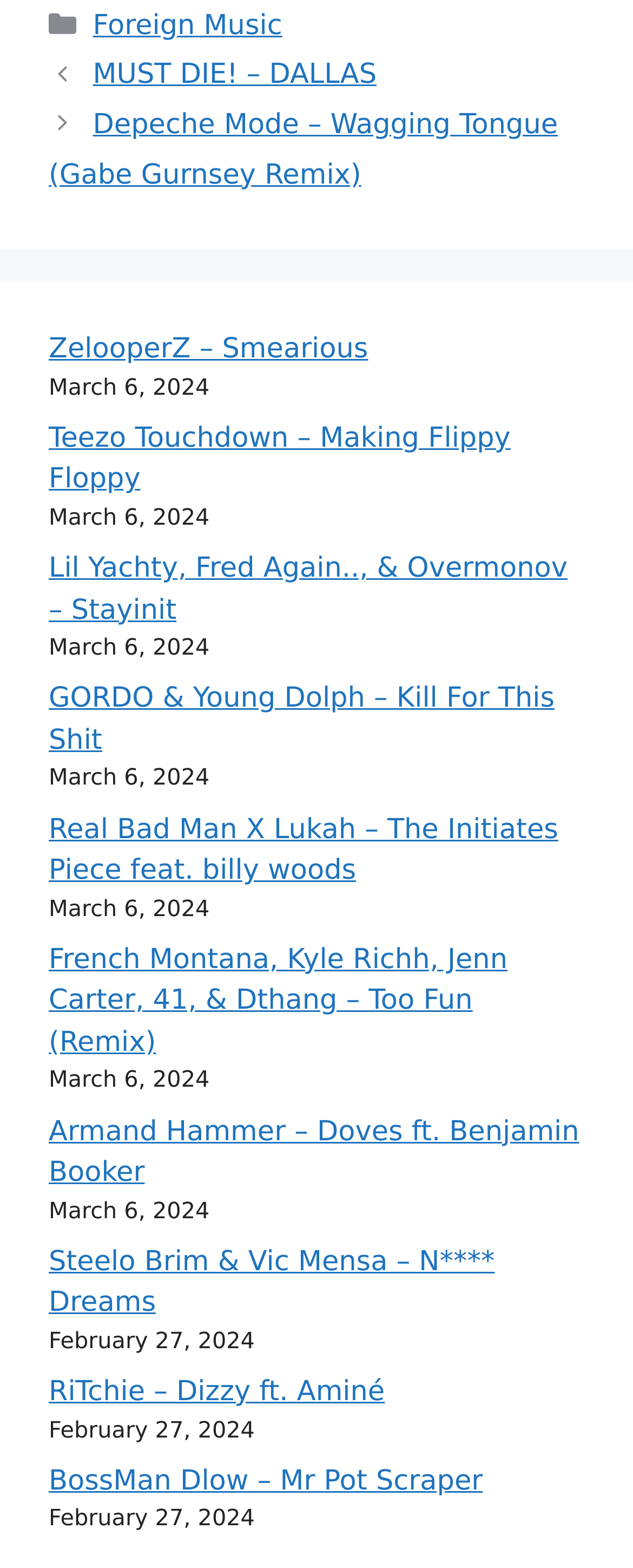Respond to the question with just a single word or phrase: 
What is the date of the post 'Teezo Touchdown – Making Flippy Floppy'?

March 6, 2024